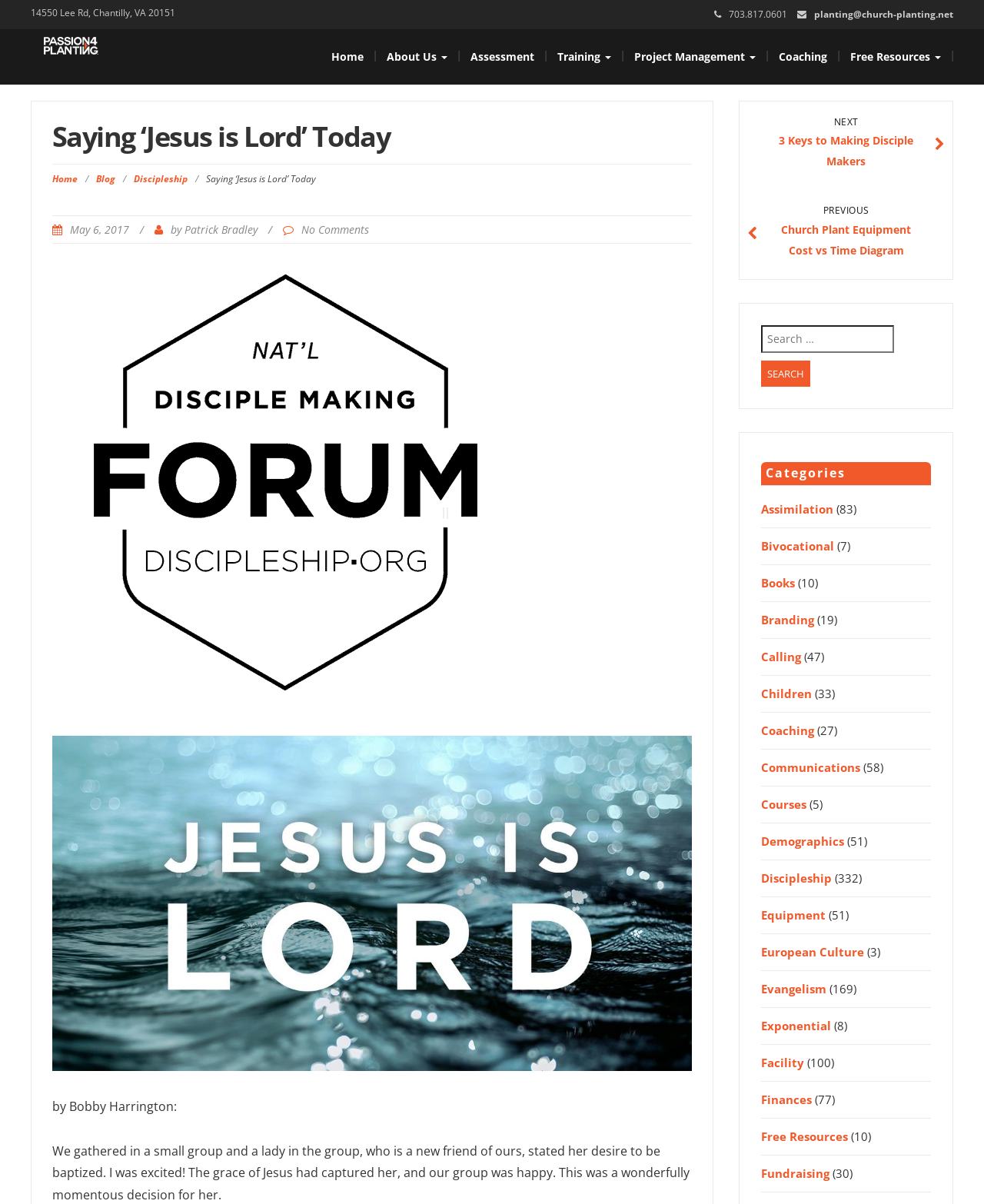Use a single word or phrase to answer the question: 
How many links are in the main menu?

7